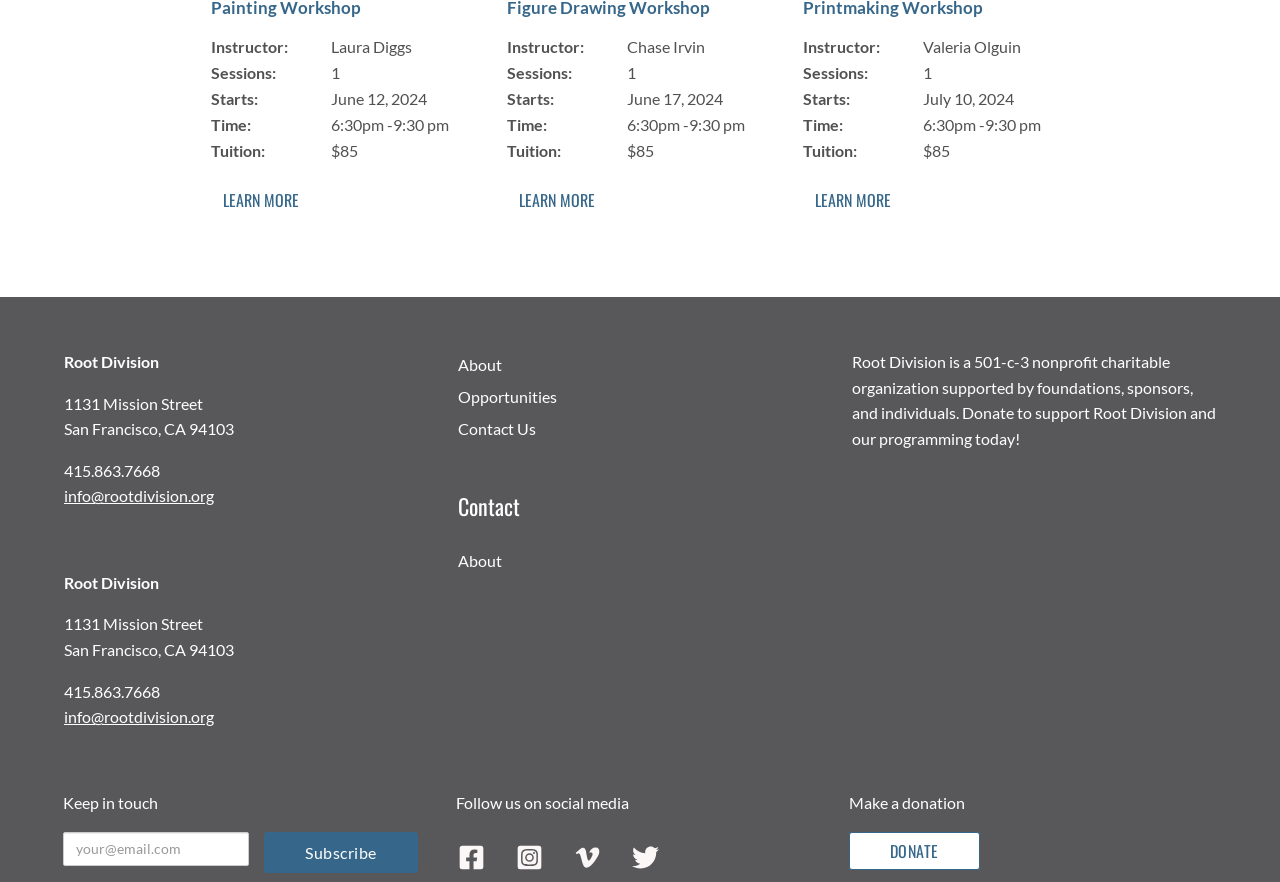Select the bounding box coordinates of the element I need to click to carry out the following instruction: "Click on Luxury Apartments for Sale in Dubai".

None